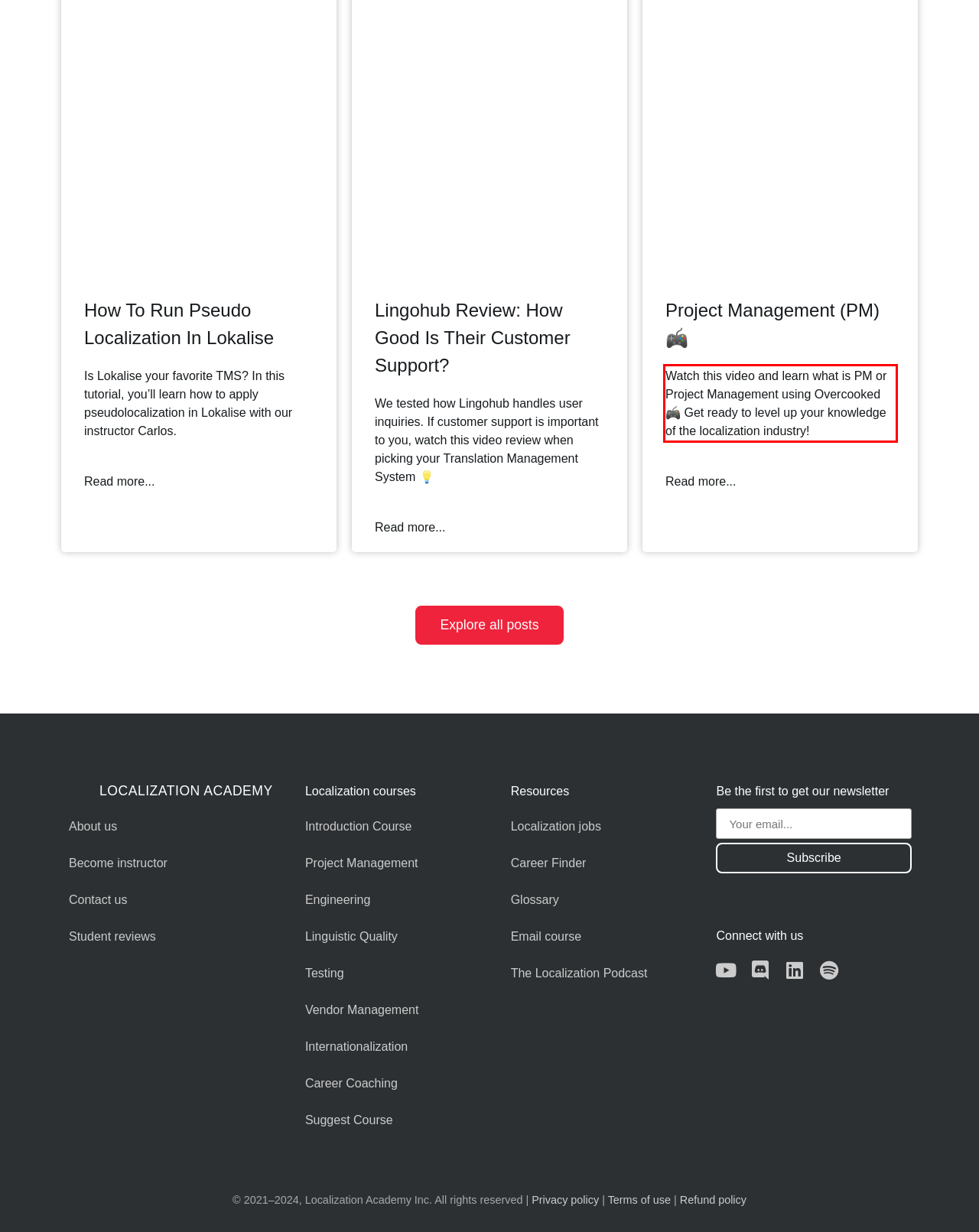Identify and extract the text within the red rectangle in the screenshot of the webpage.

Watch this video and learn what is PM or Project Management using Overcooked 🎮 Get ready to level up your knowledge of the localization industry!